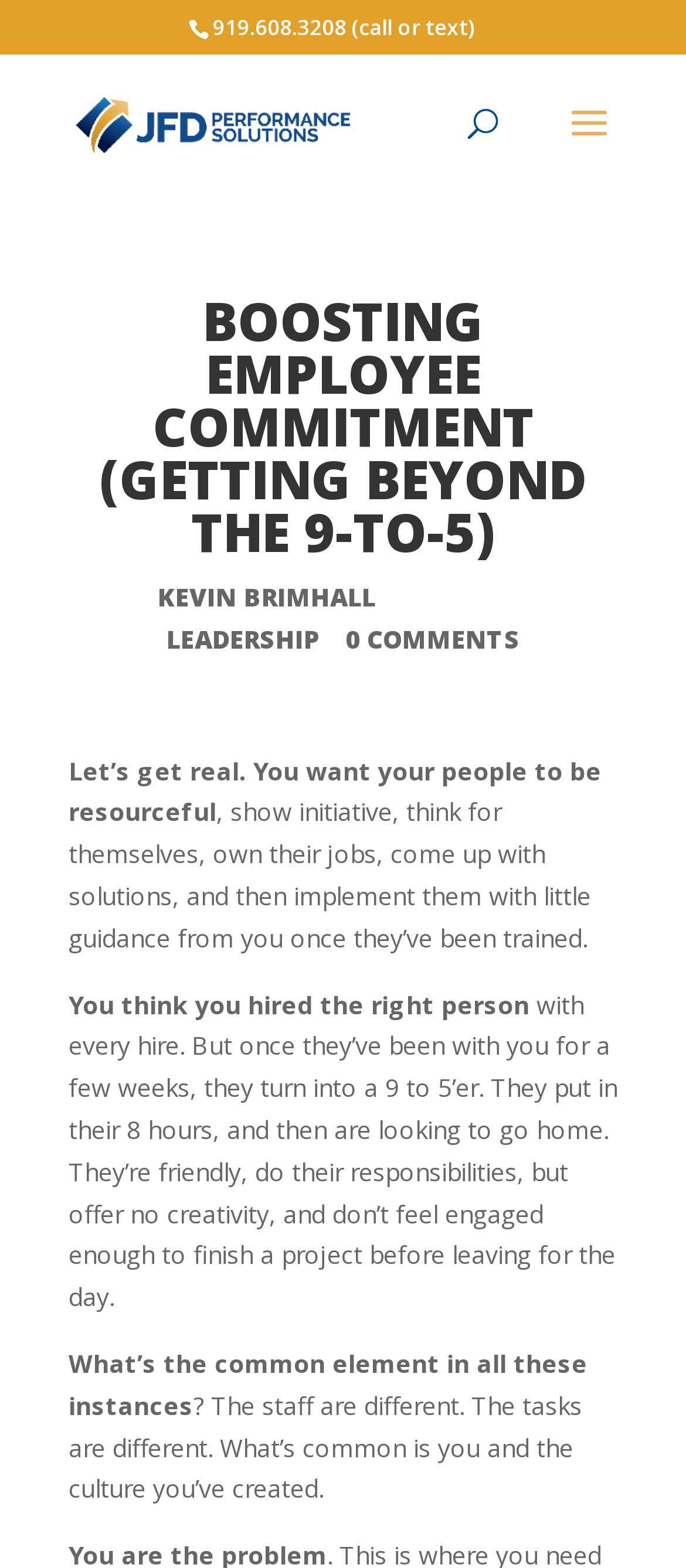What is the main issue with employees described in the article?
Please provide a comprehensive answer based on the details in the screenshot.

I found the main issue with employees by reading the StaticText elements at coordinates [0.1, 0.63, 0.9, 0.838] and [0.1, 0.63, 0.772, 0.651]. The text describes how employees become 9-to-5 workers, doing their responsibilities but not showing initiative or creativity.